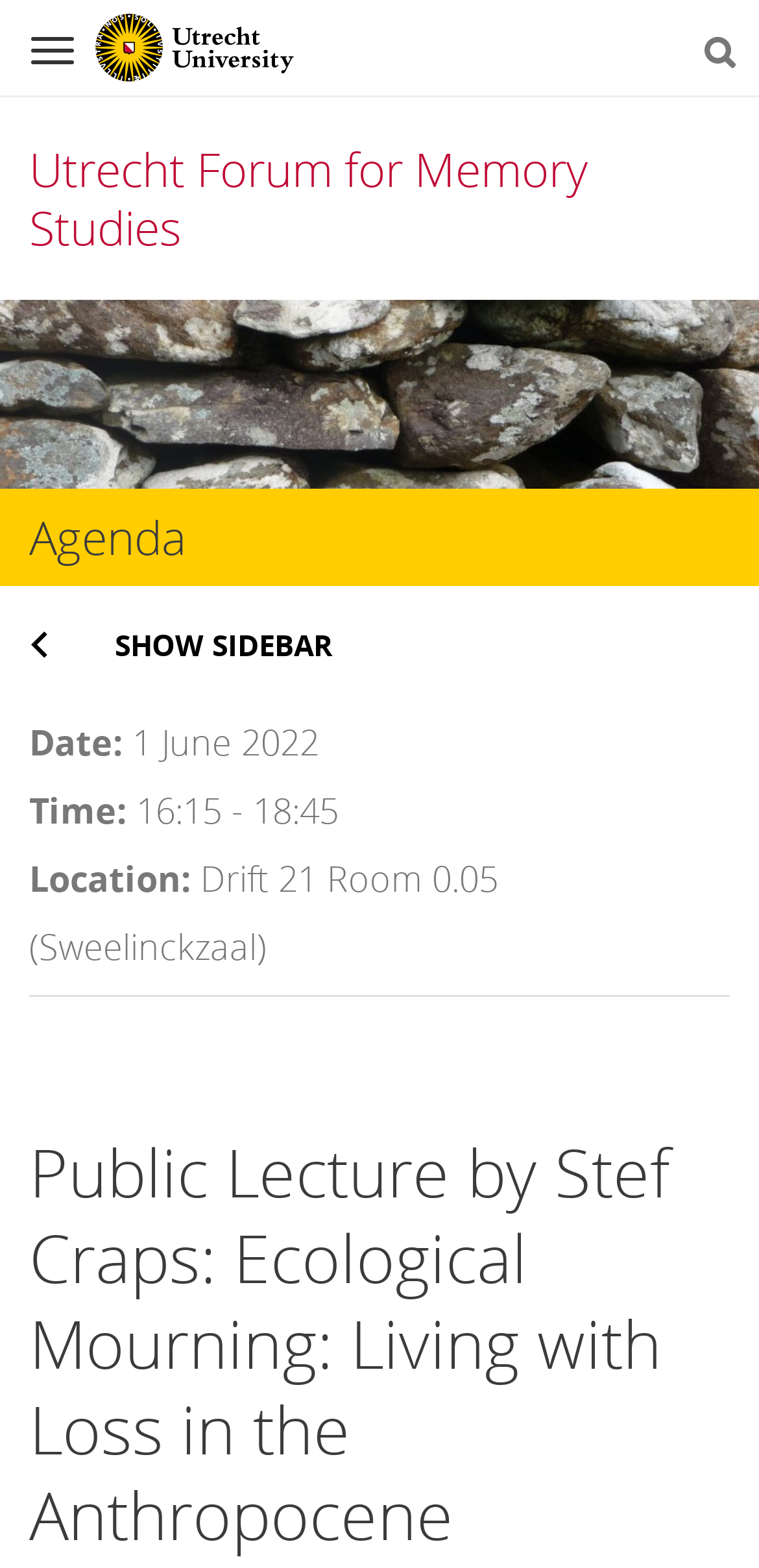Based on the provided description, "parent_node: Navigation", find the bounding box of the corresponding UI element in the screenshot.

[0.126, 0.012, 0.454, 0.042]